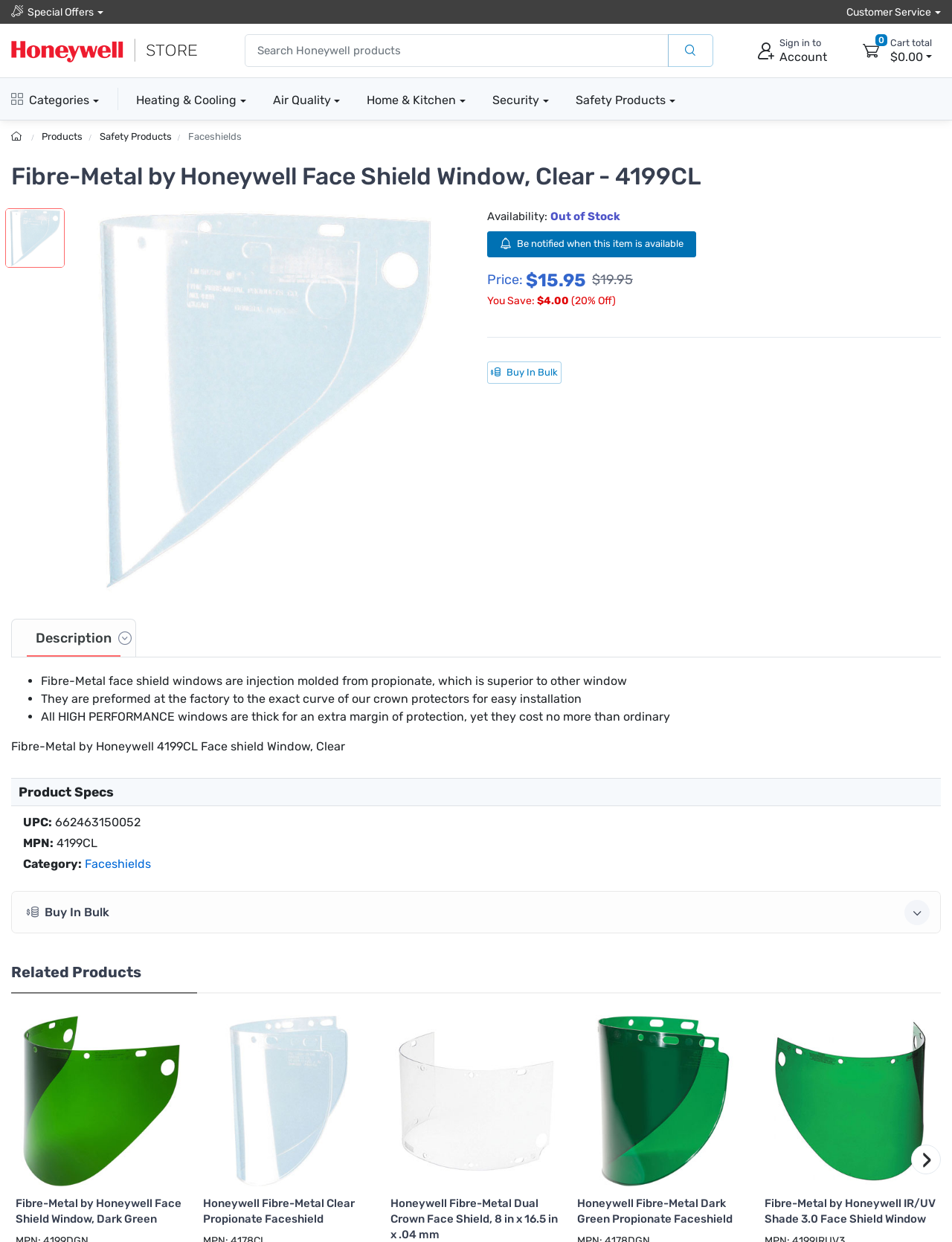Determine the bounding box coordinates of the area to click in order to meet this instruction: "View product details".

[0.076, 0.168, 0.48, 0.478]